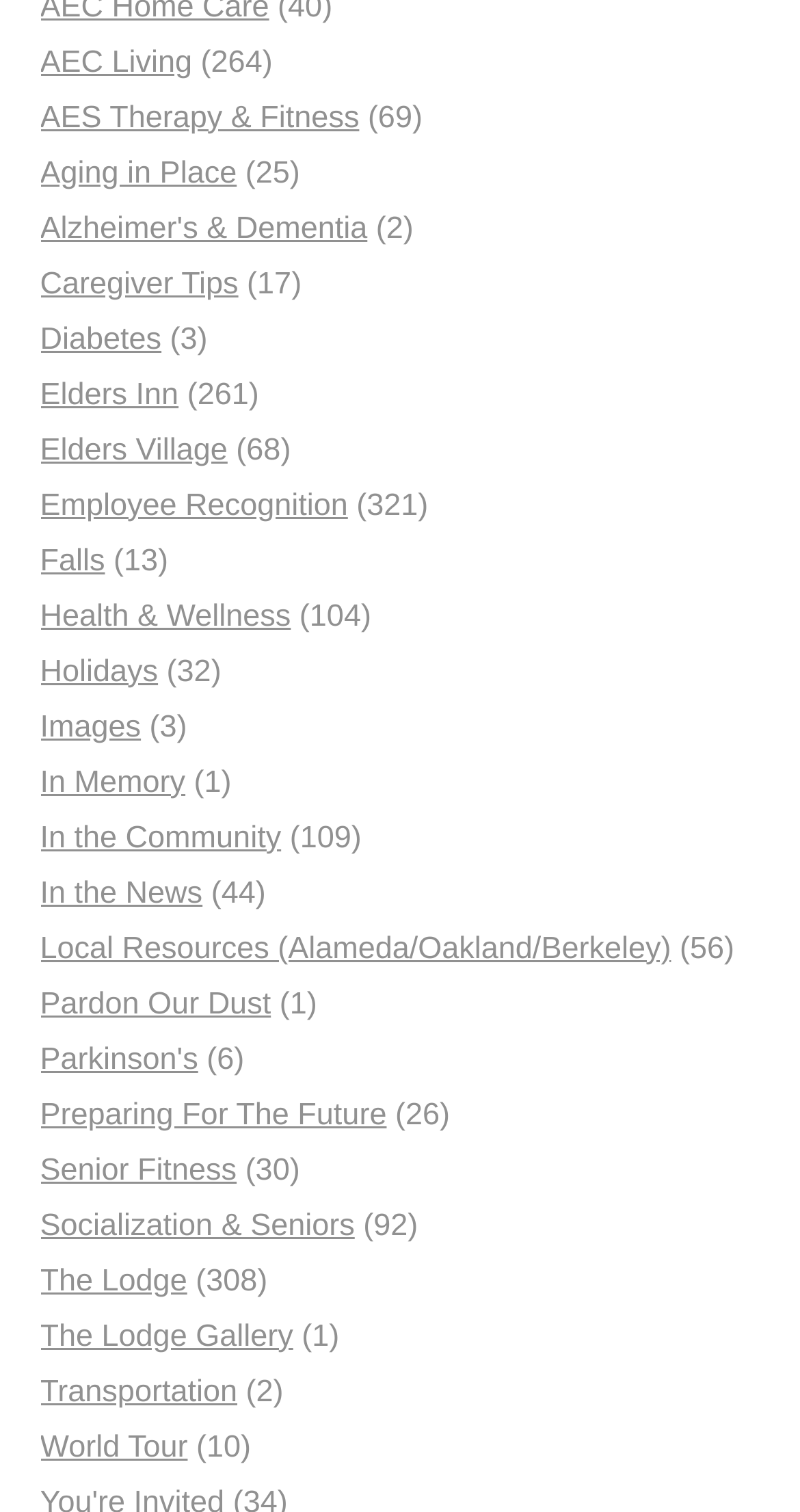Determine the bounding box coordinates for the HTML element mentioned in the following description: "The Lodge". The coordinates should be a list of four floats ranging from 0 to 1, represented as [left, top, right, bottom].

[0.05, 0.835, 0.234, 0.859]